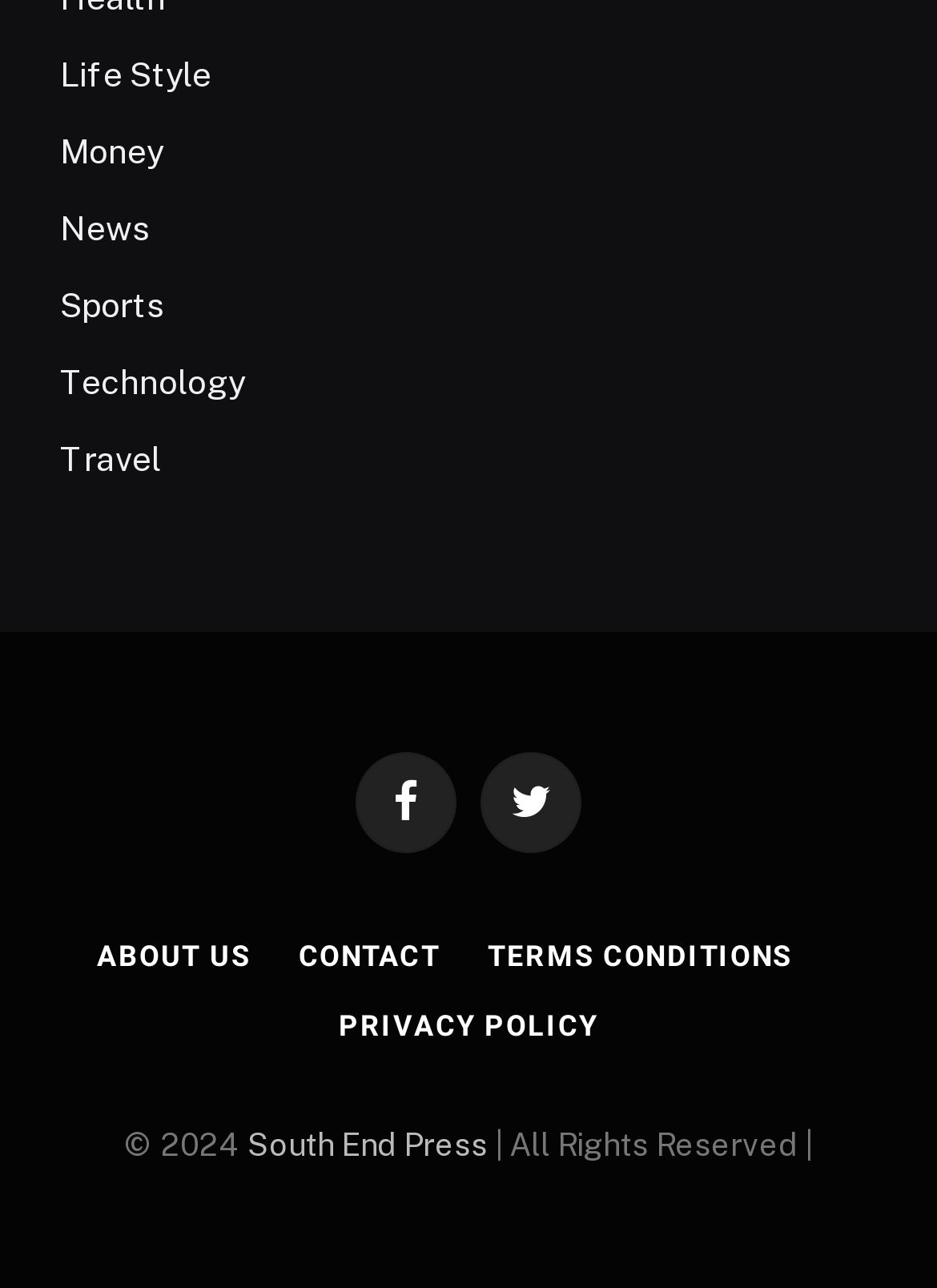What are the categories listed on the top?
Please answer the question with as much detail as possible using the screenshot.

By examining the top section of the webpage, I found a series of links with categories listed, including Life Style, Money, News, Sports, Technology, and Travel.